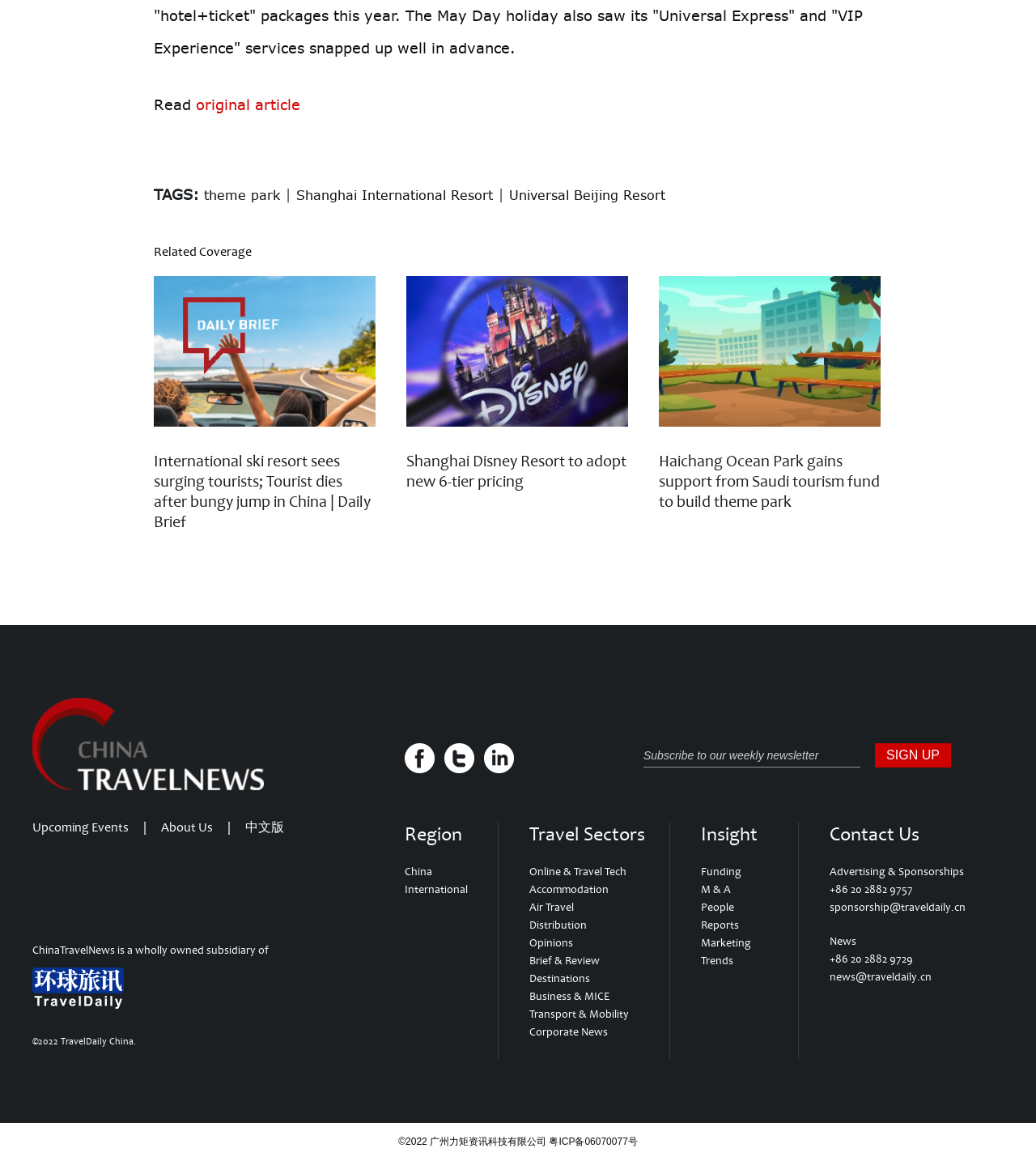What is the name of the company that owns ChinaTravelNews?
Please use the visual content to give a single word or phrase answer.

TravelDaily China